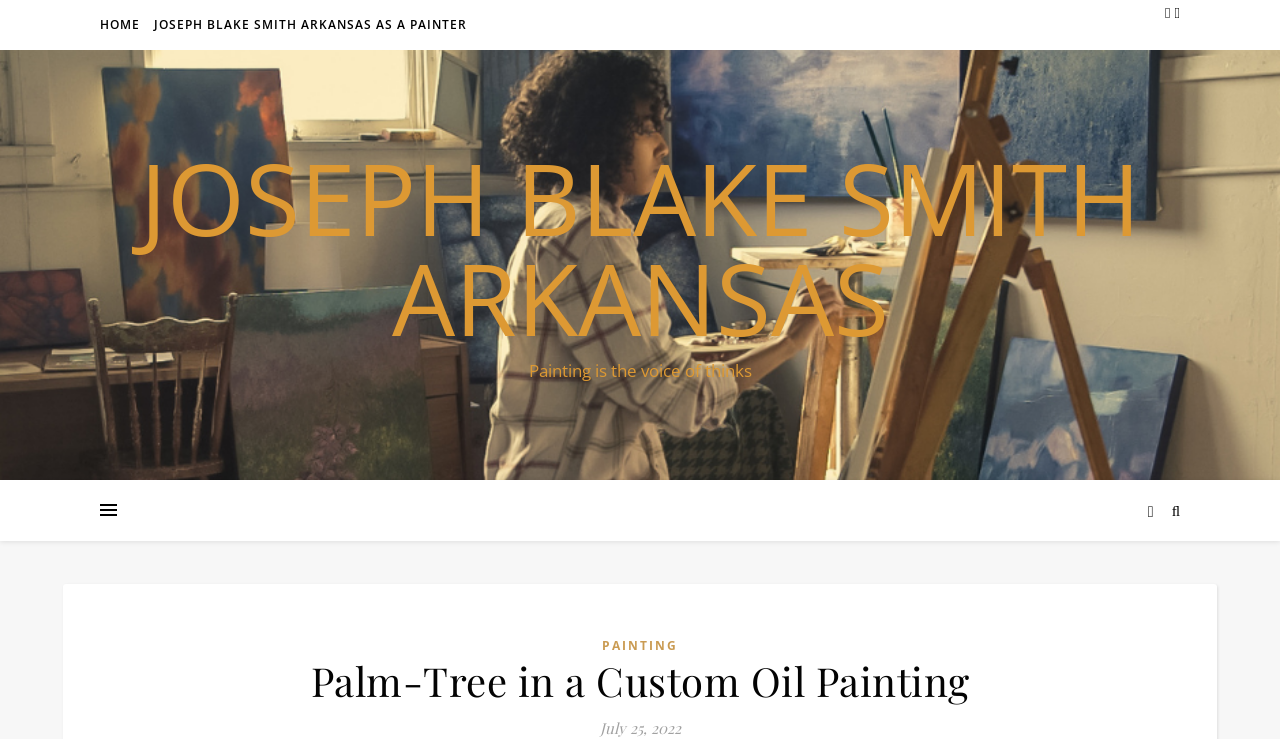Use a single word or phrase to answer the question: What is the subject of the custom oil painting?

Palm-Tree